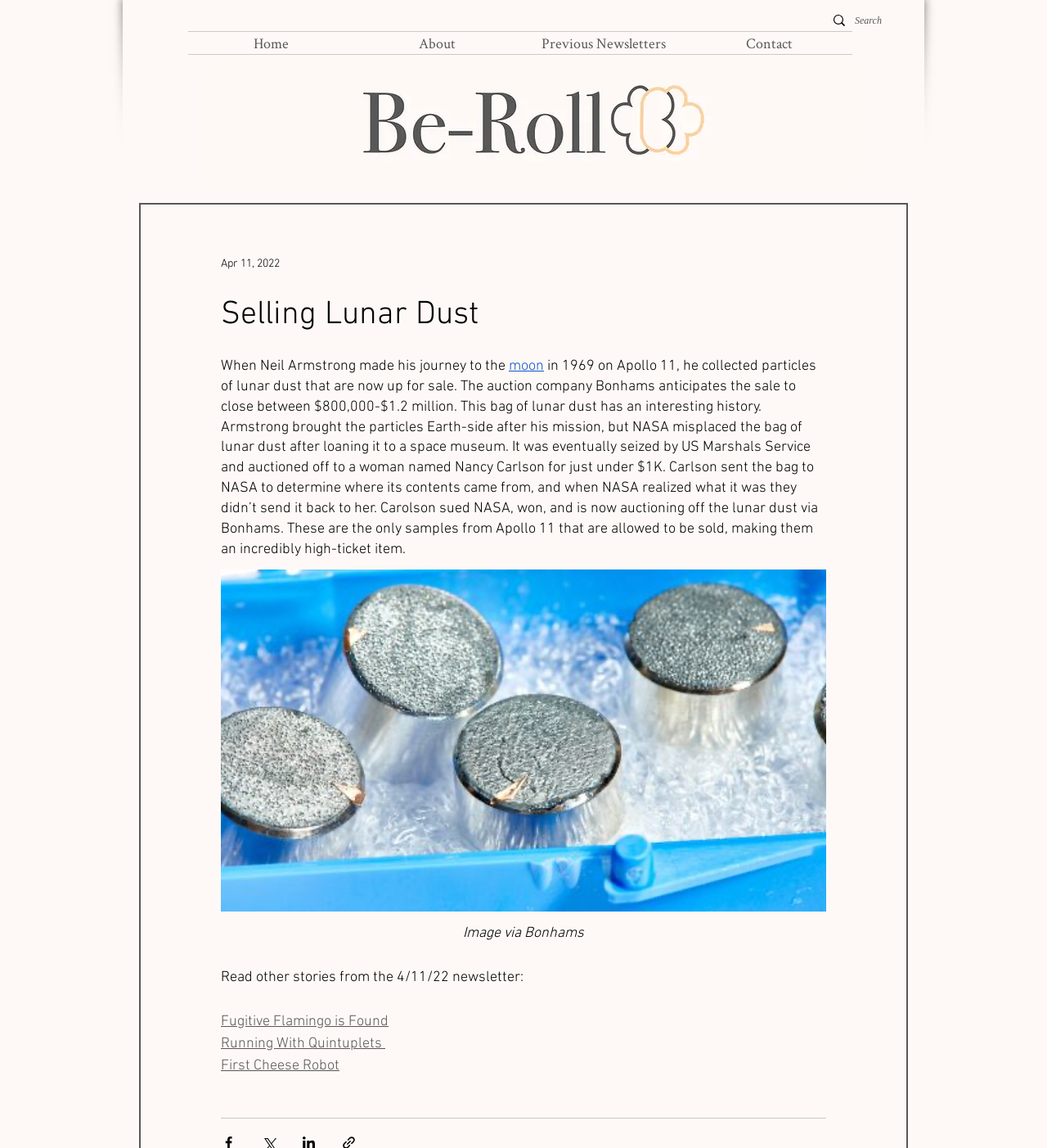What is the estimated price range of the lunar dust?
Analyze the image and deliver a detailed answer to the question.

The article states that the auction company Bonhams anticipates the sale of the lunar dust to close between $800,000-$1.2 million.